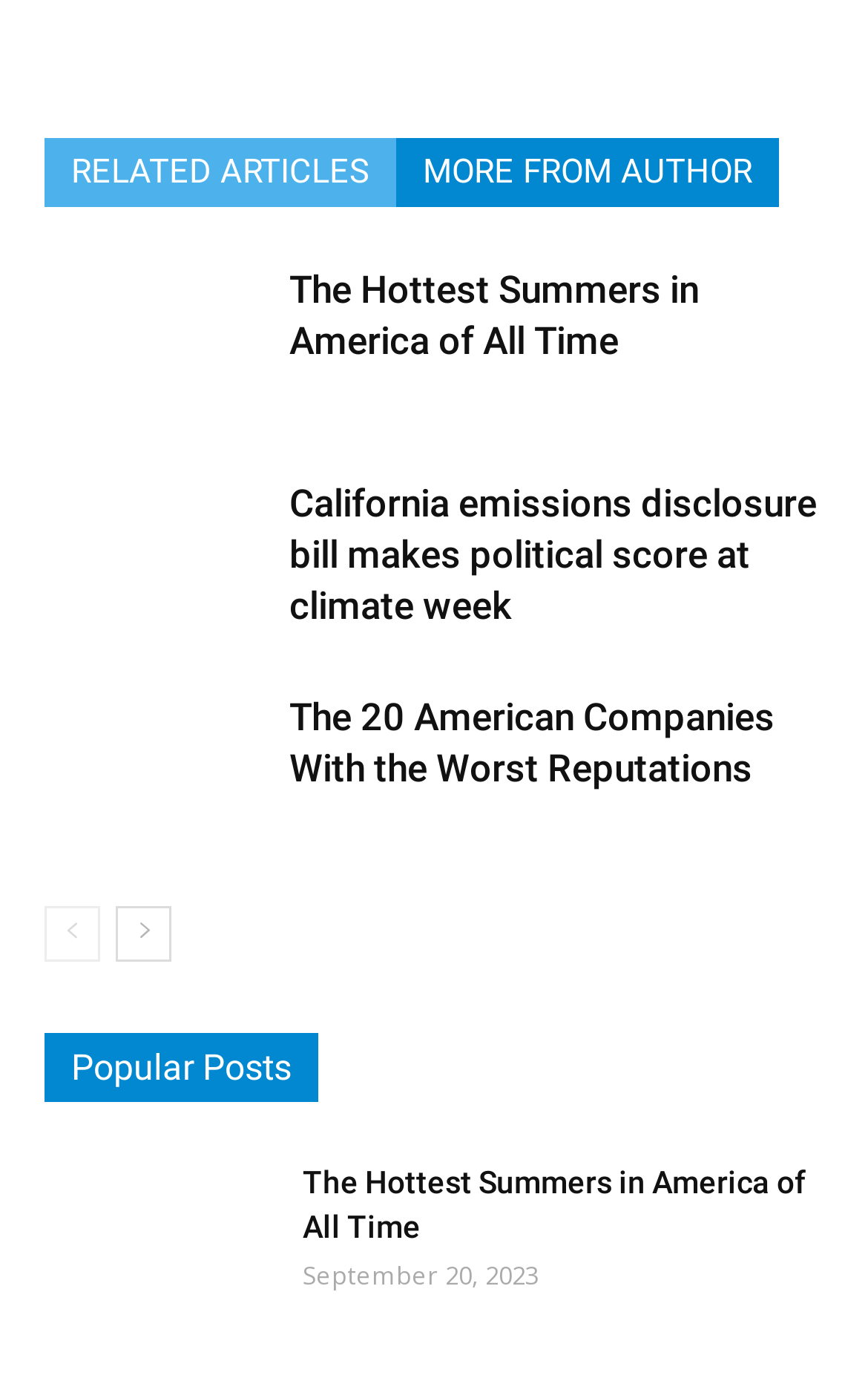What is the title of the first article?
Refer to the image and provide a one-word or short phrase answer.

The Hottest Summers in America of All Time